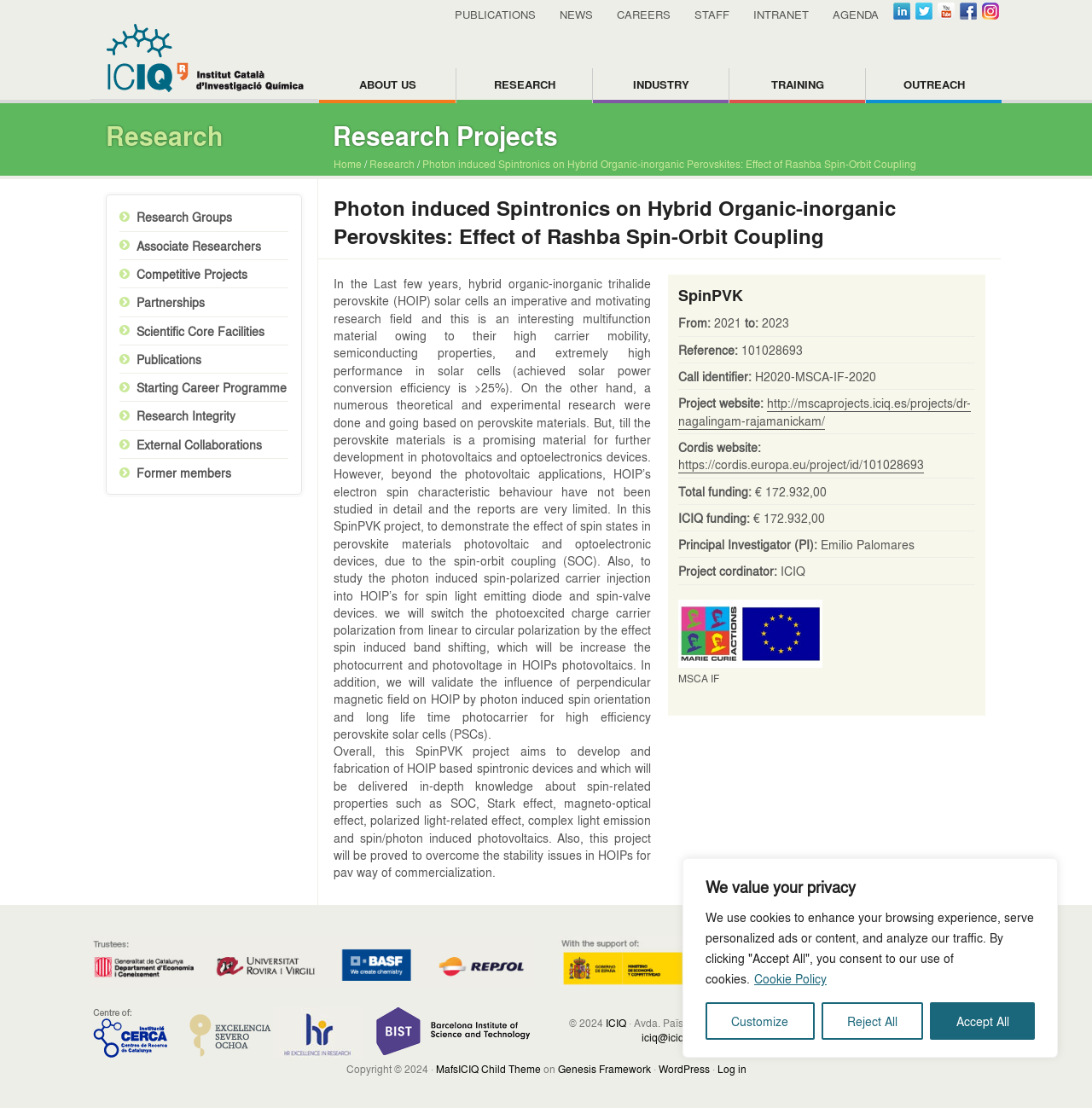Generate a comprehensive description of the contents of the webpage.

This webpage is about a research project titled "Photon induced Spintronics on Hybrid Organic-inorganic Perovskites: Effect of Rashba Spin-Orbit Coupling" at the Institut Català d'Investigació Química (ICIQ). 

At the top of the page, there is a cookie policy notification with buttons to accept or reject cookies. Below this, there is a navigation menu with links to the institute's main sections, including publications, news, careers, staff, and intranet. 

On the left side, there is a secondary navigation menu with links to social media profiles, including Instagram, Facebook, YouTube, Twitter, and LinkedIn. 

The main content of the page is divided into two sections. The left section has a heading "Research" and a subheading "Research Projects". Below this, there is a breadcrumb navigation showing the current page's location within the website. 

The right section has a main article with a heading that matches the page title. The article describes the research project, including its goals, objectives, and expected outcomes. The text is divided into several paragraphs, with headings and subheadings to organize the content. 

There are also several links to related resources, including the project website, Cordis website, and a link to the principal investigator's profile. Additionally, there are images and icons throughout the page, including a logo of the European Union's Horizon 2020 program. 

On the right side of the page, there is a complementary section with links to related research groups, associate researchers, competitive projects, partnerships, and scientific core facilities. 

At the bottom of the page, there are images of ICIQ's trustees, support, and excellence awards, as well as a link to the HR Excellence in Research program.